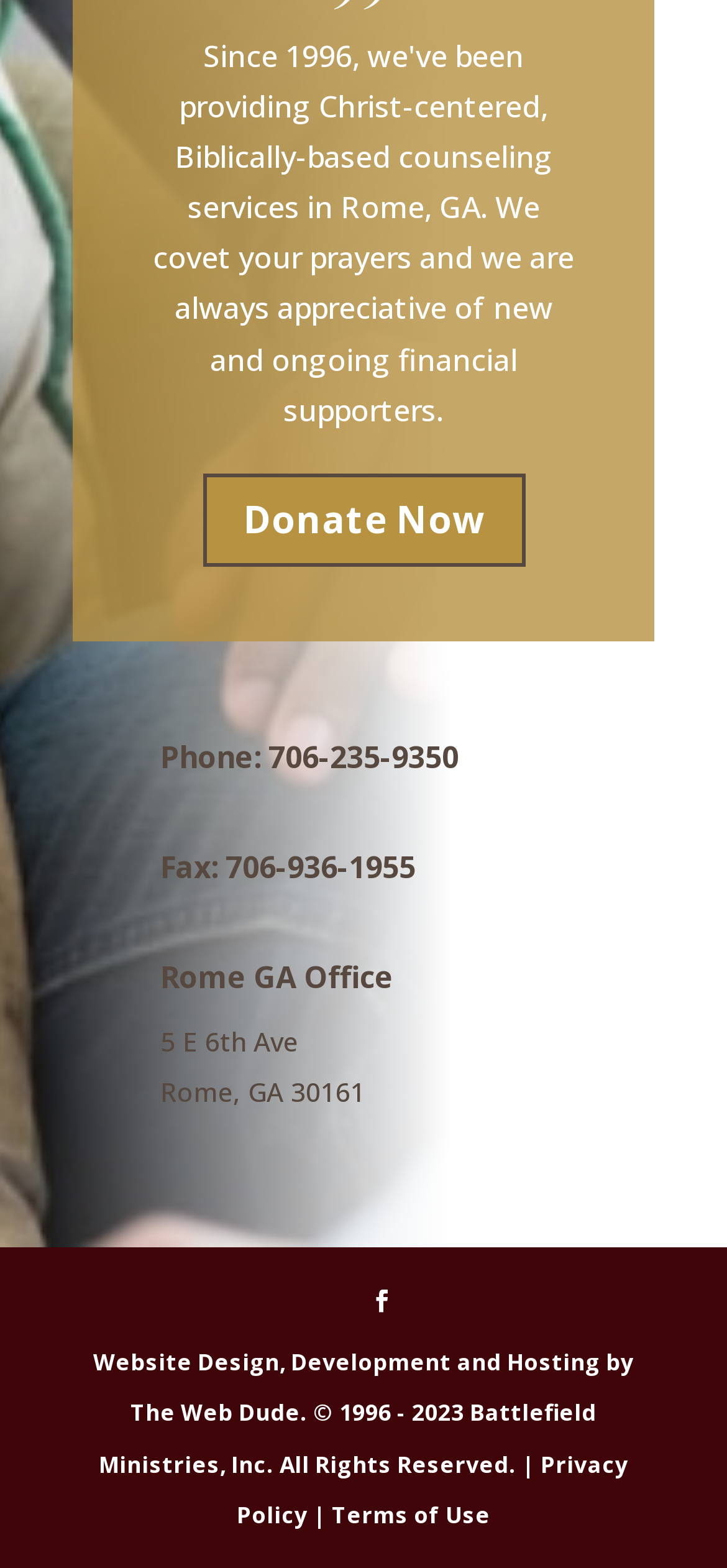Answer the question in a single word or phrase:
What is the year range of the copyright?

1996 - 2023